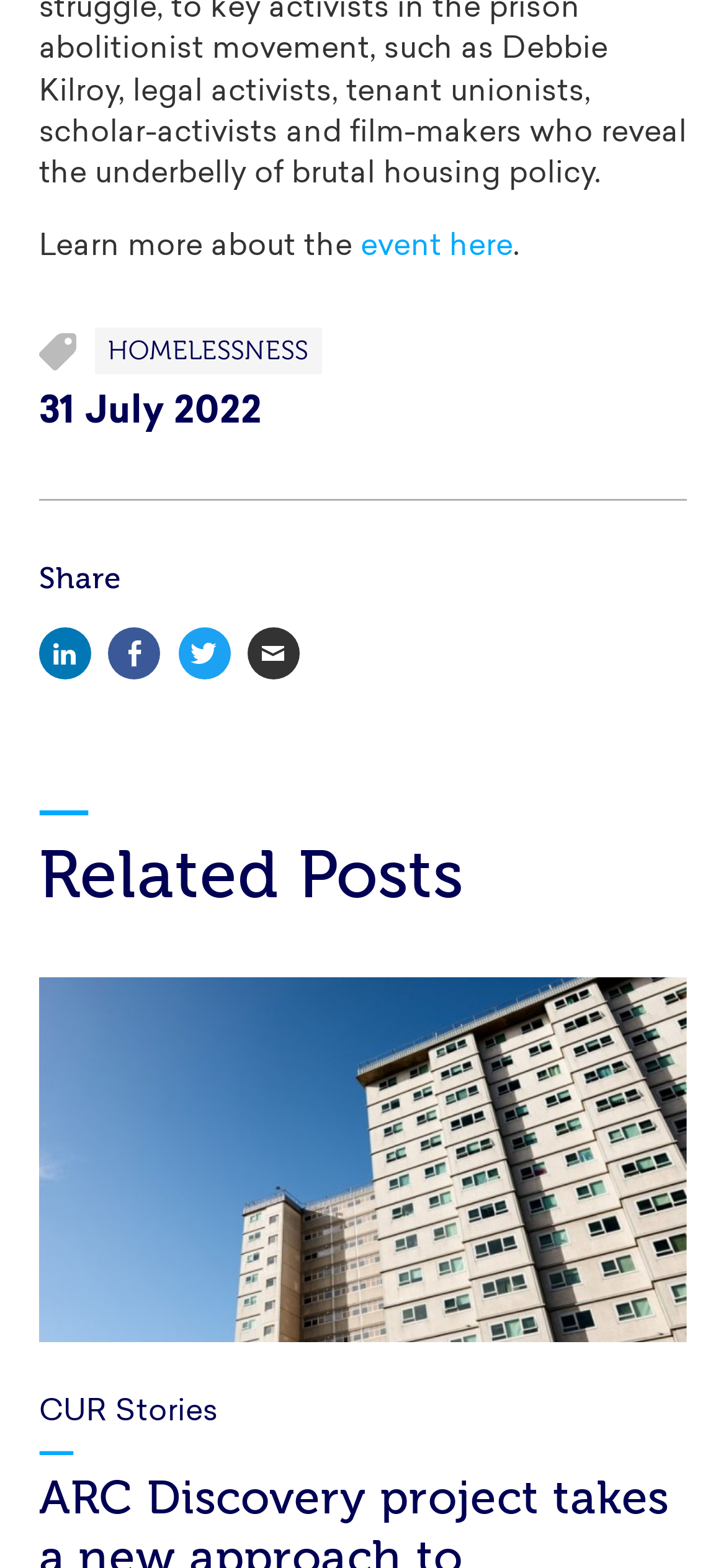Determine the coordinates of the bounding box that should be clicked to complete the instruction: "View related posts". The coordinates should be represented by four float numbers between 0 and 1: [left, top, right, bottom].

[0.053, 0.517, 0.947, 0.588]